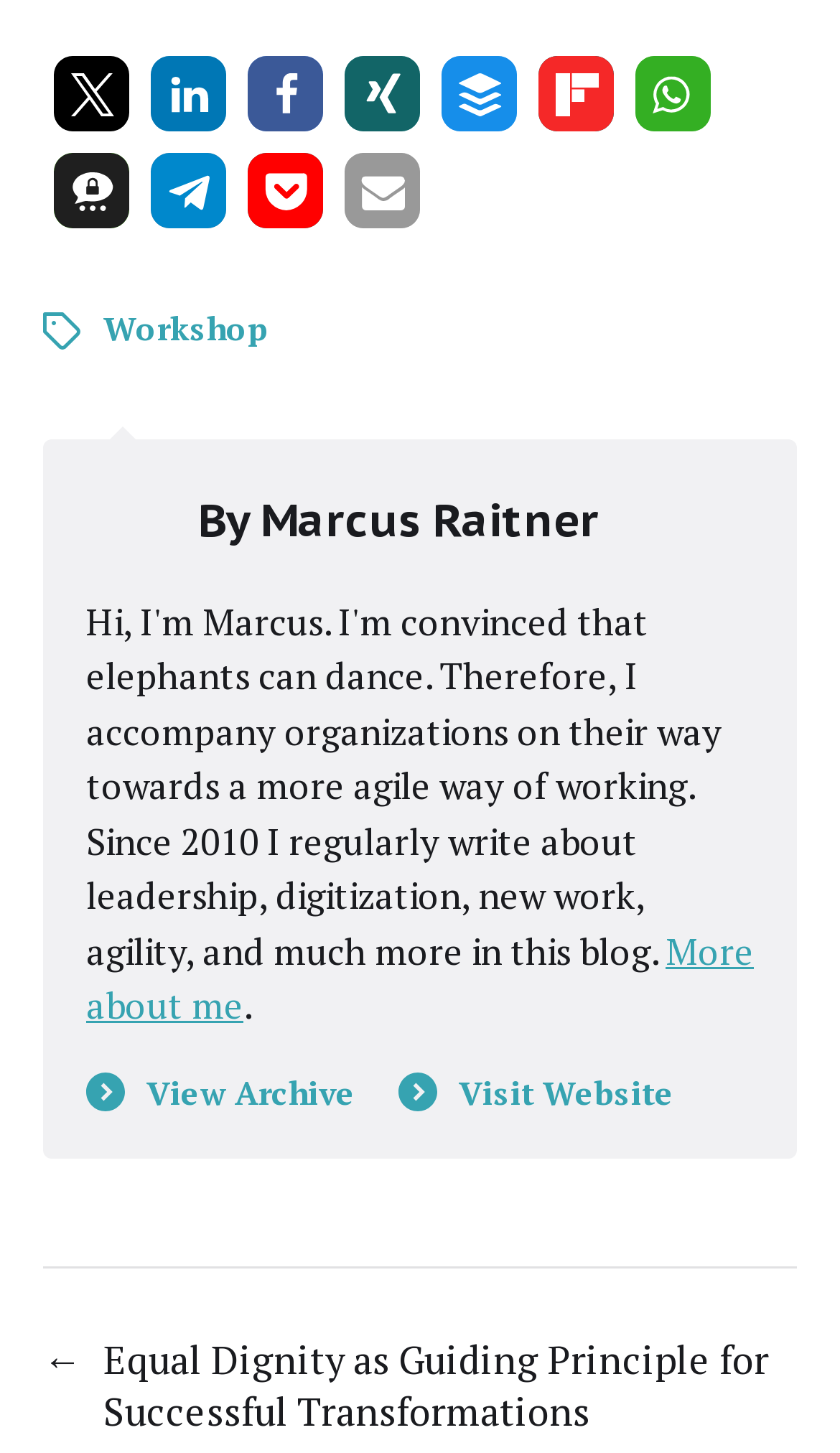Indicate the bounding box coordinates of the clickable region to achieve the following instruction: "Visit Website."

[0.474, 0.735, 0.803, 0.768]